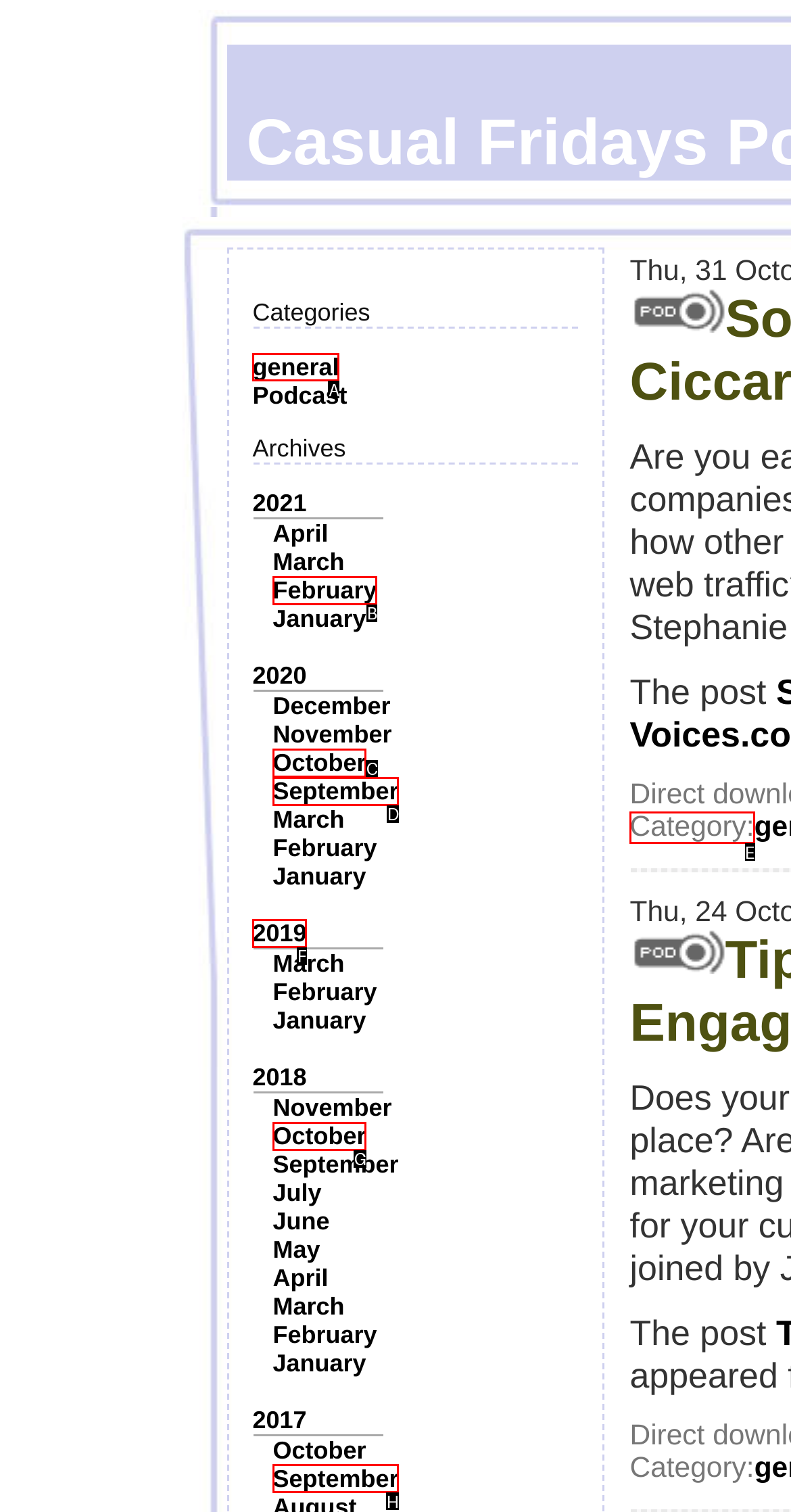Determine the letter of the UI element that will complete the task: Explore the post with category
Reply with the corresponding letter.

E